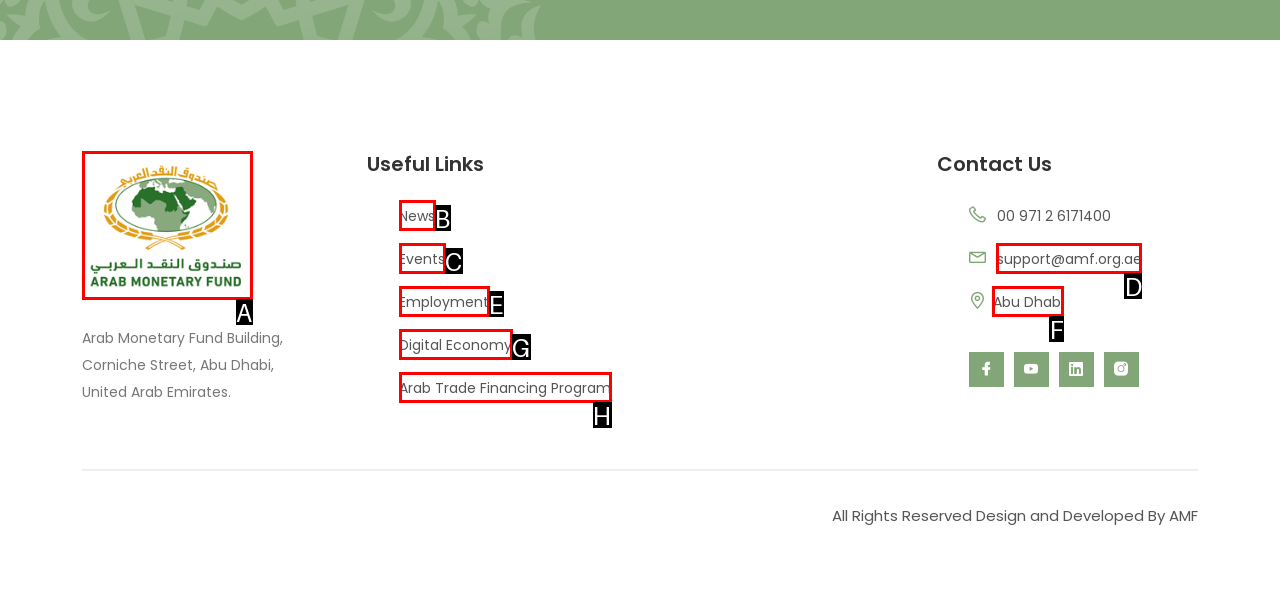Select the appropriate HTML element that needs to be clicked to execute the following task: Visit the Events page. Respond with the letter of the option.

C